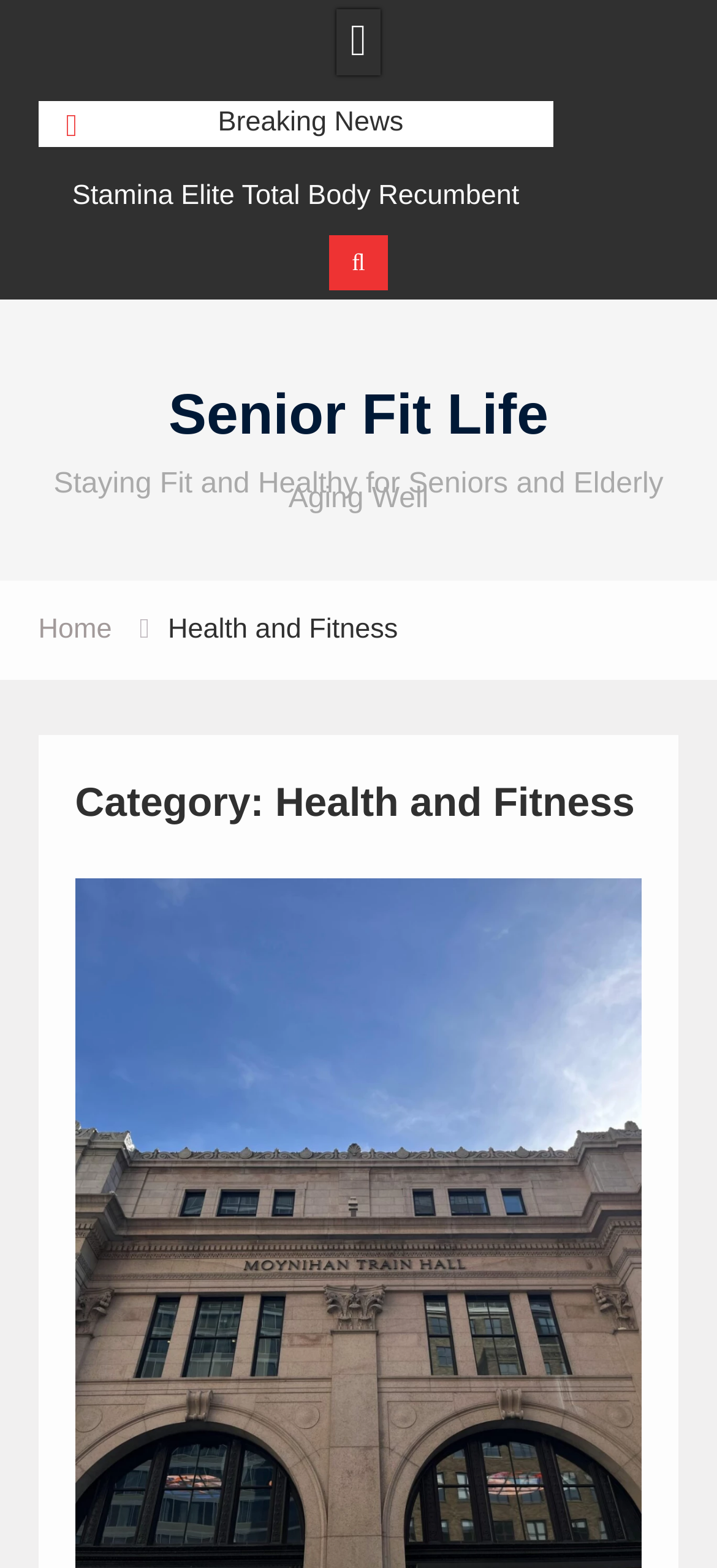Detail the webpage's structure and highlights in your description.

The webpage is about Health and Fitness, specifically catering to seniors and the elderly, as indicated by the title "Senior Fit Life". At the top, there is a prominent "Breaking News" section. Below it, there are four links to reviews of fitness-related products, including a recumbent bike, a brain machine, an adjustable dumbbell set, and a book about consciousness. These links are aligned vertically, taking up most of the width of the page.

To the right of the "Breaking News" section, there is a small icon represented by a Unicode character. Above the reviews, there is a horizontal navigation bar with a "Home" link and a "Health and Fitness" category label. 

Further down, there is a header section with a category title "Health and Fitness". Below the header, there is a paragraph of text that discusses the importance of staying fit and healthy for seniors and the elderly, with a focus on aging well.